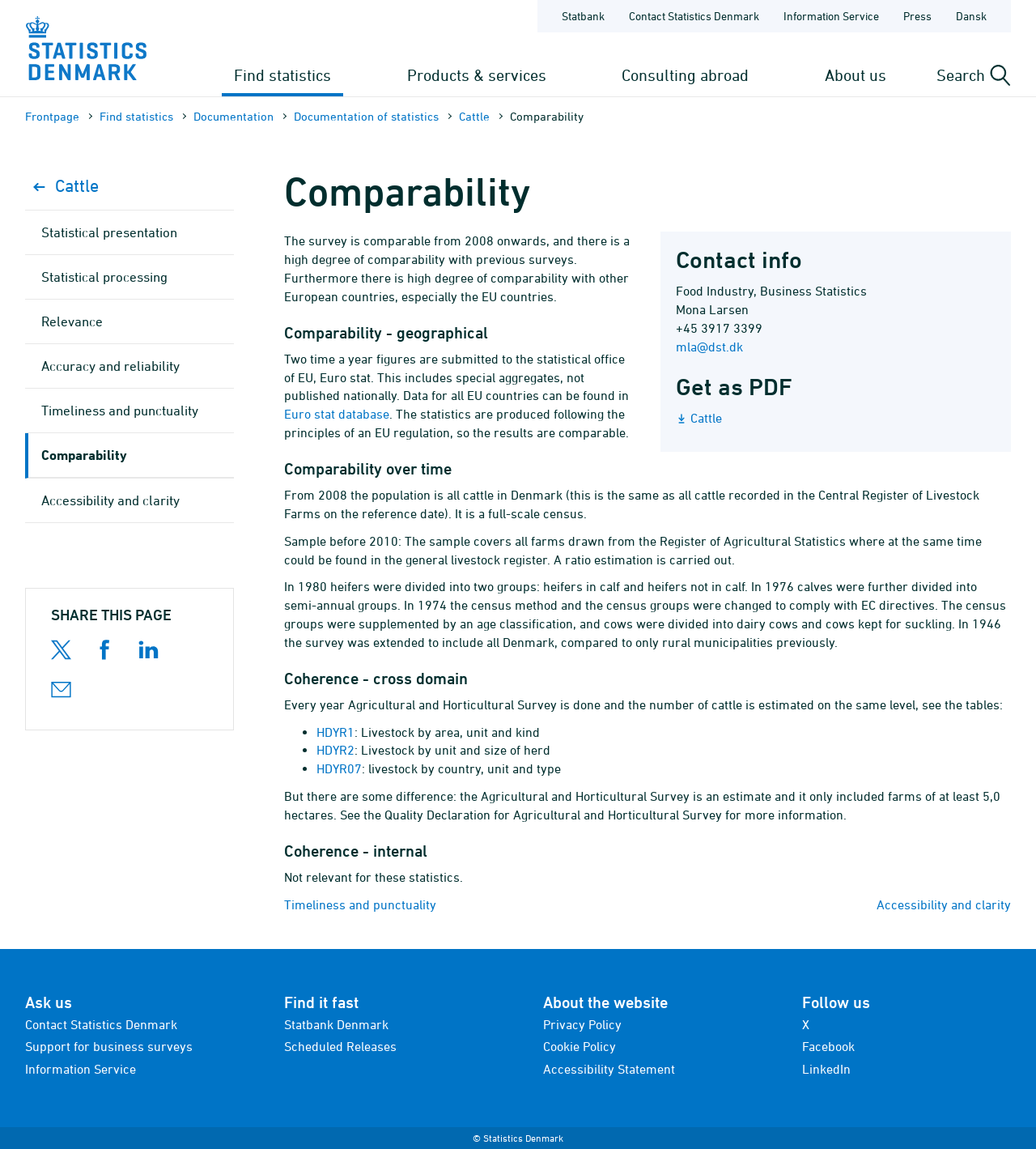What is the purpose of the 'Find statistics' button?
Using the image, answer in one word or phrase.

To find statistics